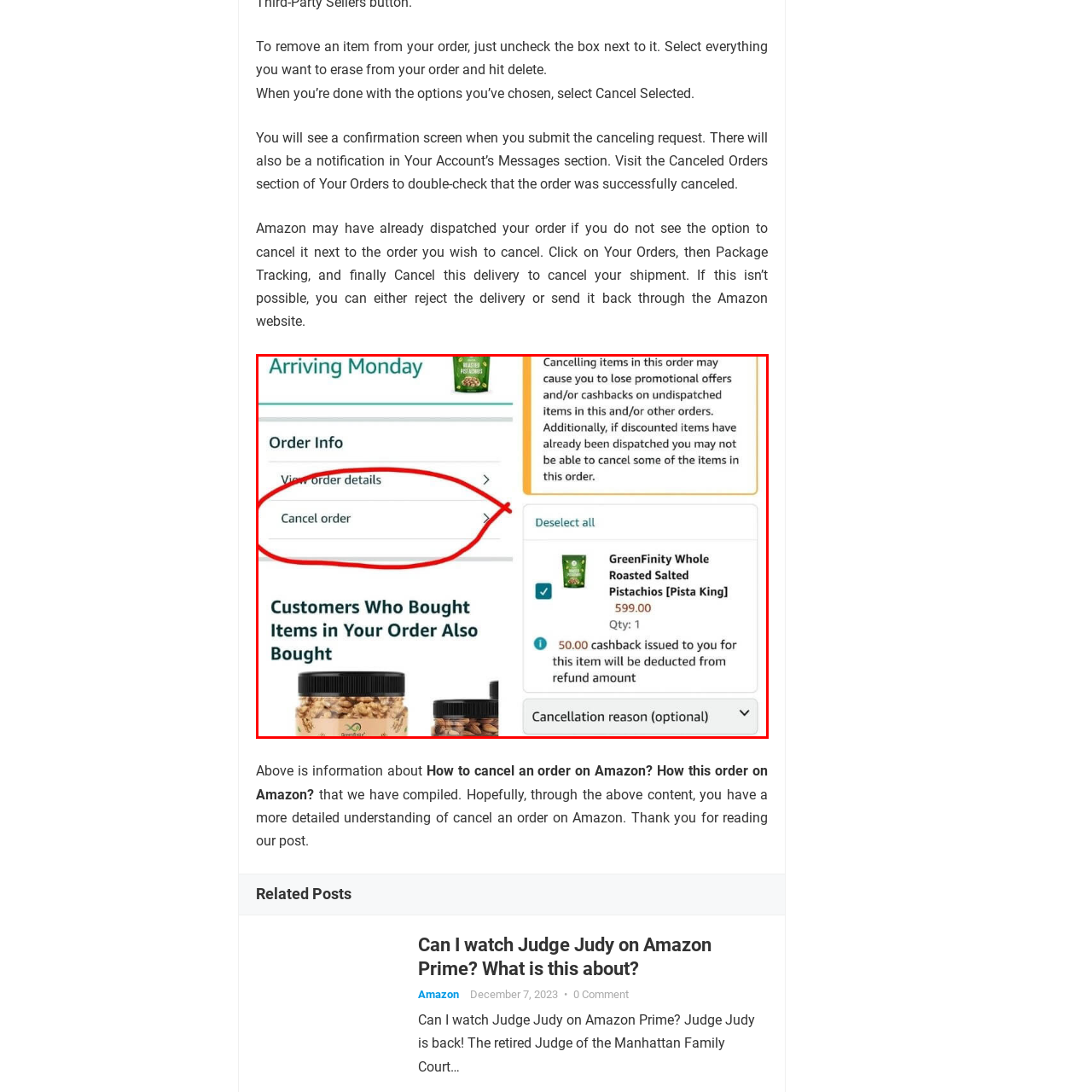What is the price of the 'GreenFinity Whole Roasted Salted Pistachios [Pista King]' item?
Look closely at the image within the red bounding box and respond to the question with one word or a brief phrase.

₹599